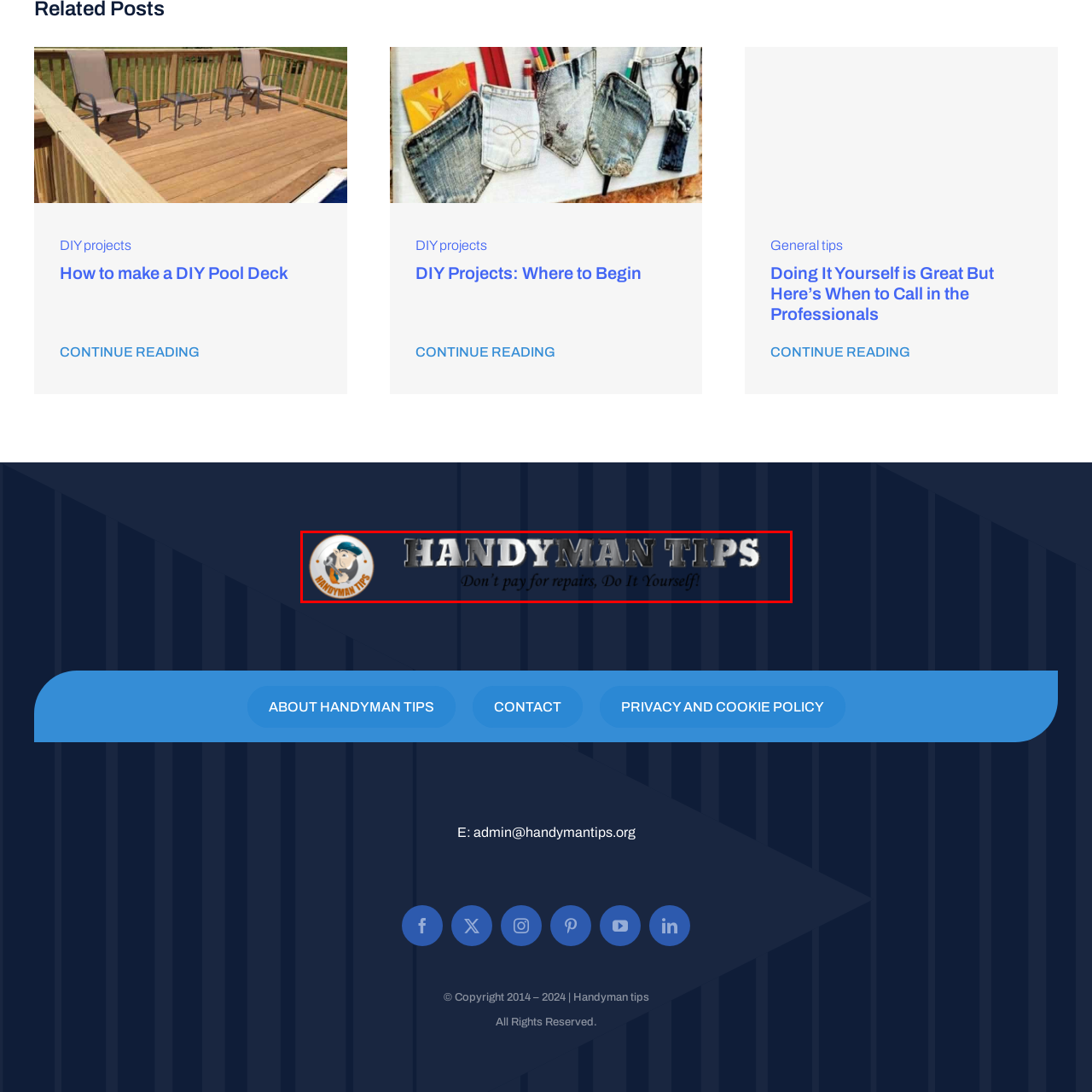Elaborate on all the details and elements present in the red-outlined area of the image.

The image features the logo for "Handyman Tips," prominently displaying the text "HANDYMAN TIPS" in a bold and stylized font. Beneath the main title, a slogan reads, "Don't pay for repairs, Do It Yourself!" emphasizing a DIY ethos. The background is a rich blue color, providing strong contrast that highlights the text and logo. Adjacent to the text is an illustration of a handyman character, creating a friendly and approachable vibe that encourages viewers to tackle home repairs on their own. This image effectively captures the spirit of empowerment and self-reliance central to the handyman community.